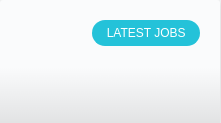Create an exhaustive description of the image.

The image displays a prominent button labeled "LATEST JOBS" in a stylish turquoise color, designed to catch the attention of users. This button is likely part of a recruitment or job listing webpage, serving as a call-to-action for visitors to explore the most recent job opportunities available. The rounded edges of the button give it a modern and inviting appearance, making it easy for users to identify and click on it for additional details about current job openings. The clean and minimalistic background enhances visibility, ensuring that the button stands out effectively on the page.